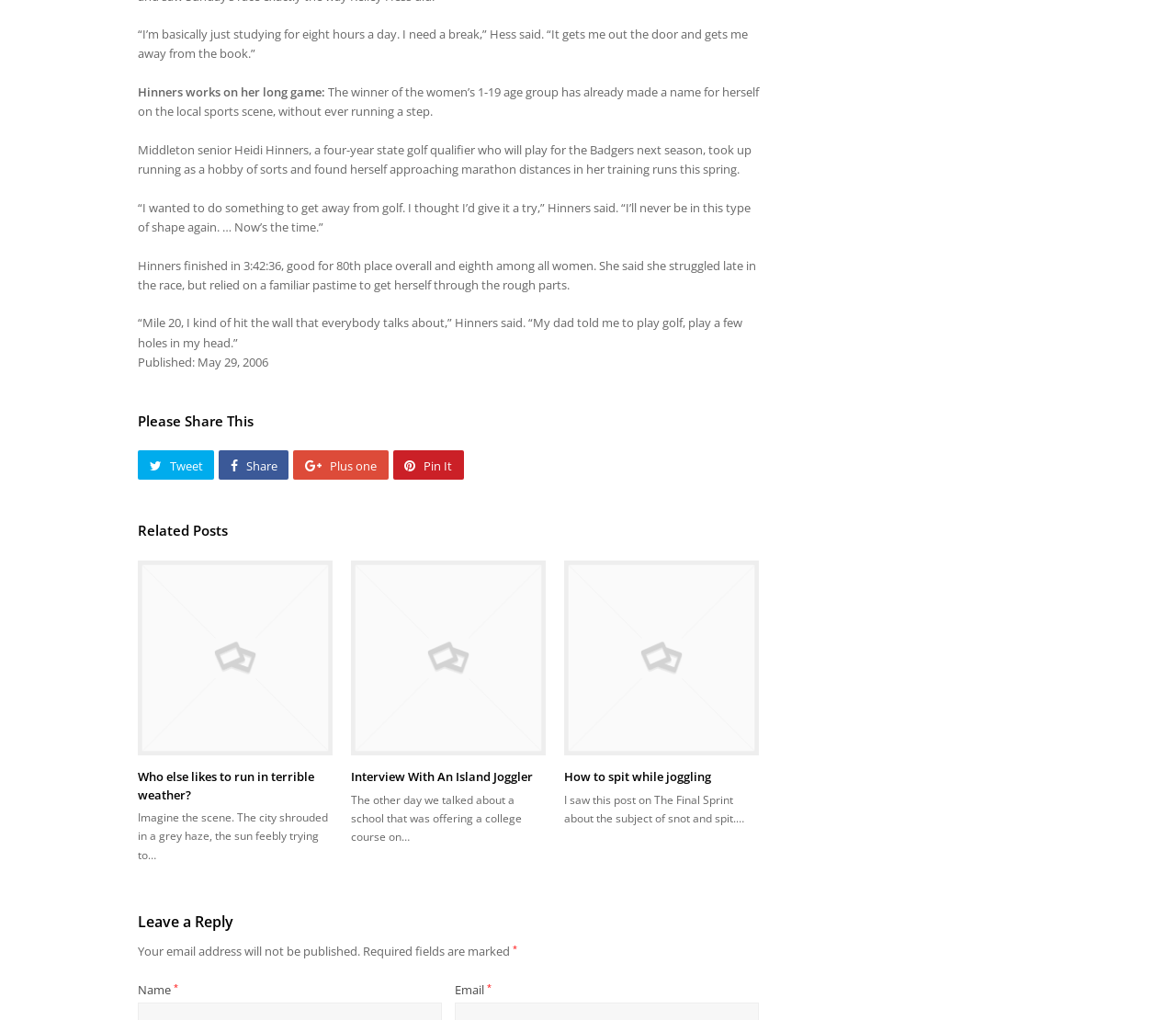Kindly respond to the following question with a single word or a brief phrase: 
What is the date of the article?

May 29, 2006